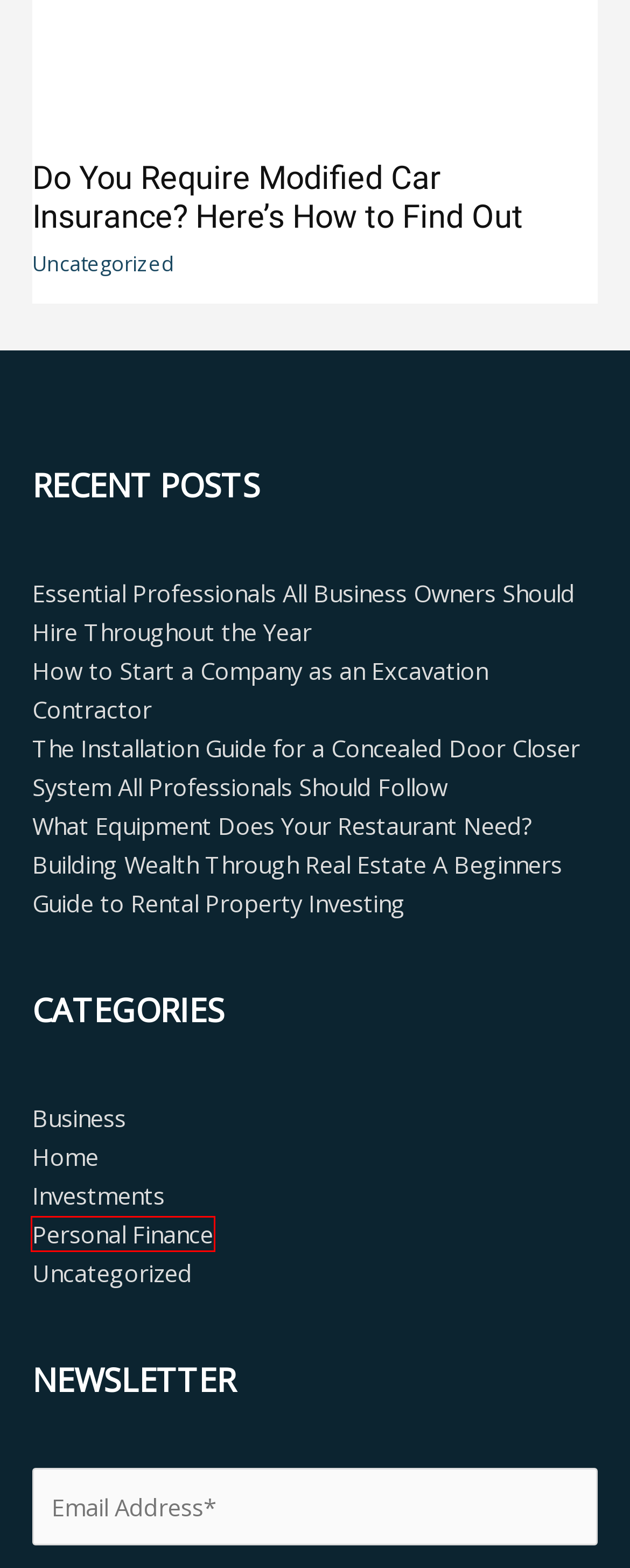You have a screenshot of a webpage with a red bounding box around an element. Select the webpage description that best matches the new webpage after clicking the element within the red bounding box. Here are the descriptions:
A. Home Archives - Dayooper
B. How to Start a Company as an Excavation Contractor - Dayooper
C. Business Archives - Dayooper
D. Investments Archives - Dayooper
E. Essential Professionals All Business Owners Should Hire Throughout the Year - Dayooper
F. What Equipment Does Your Restaurant Need? - Dayooper
G. Personal Finance Archives - Dayooper
H. The Installation Guide for a Concealed Door Closer System All Professionals Should Follow - Dayooper

G